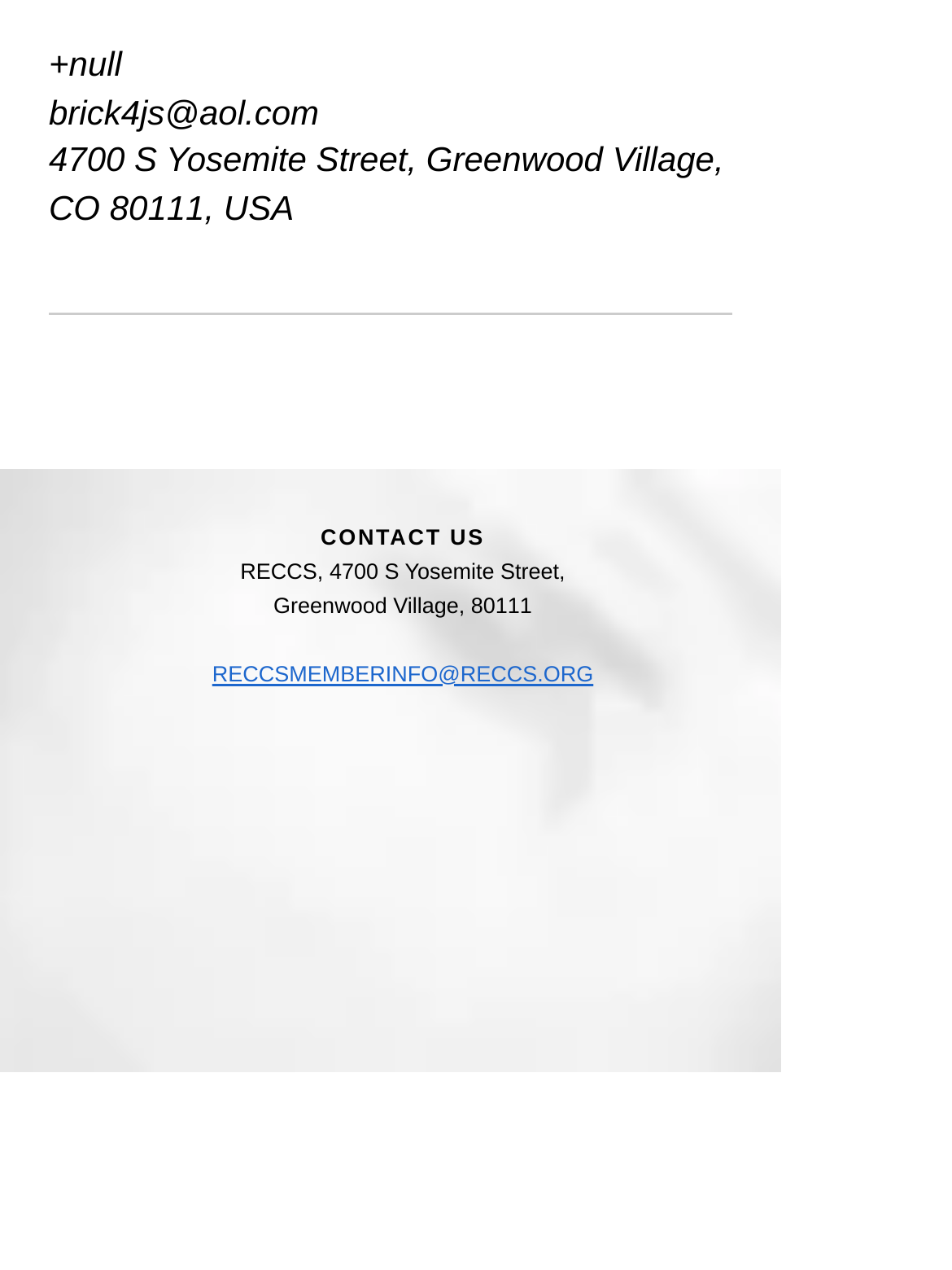What is the street address on the webpage?
Based on the image content, provide your answer in one word or a short phrase.

4700 S Yosemite Street, Greenwood Village, CO 80111, USA